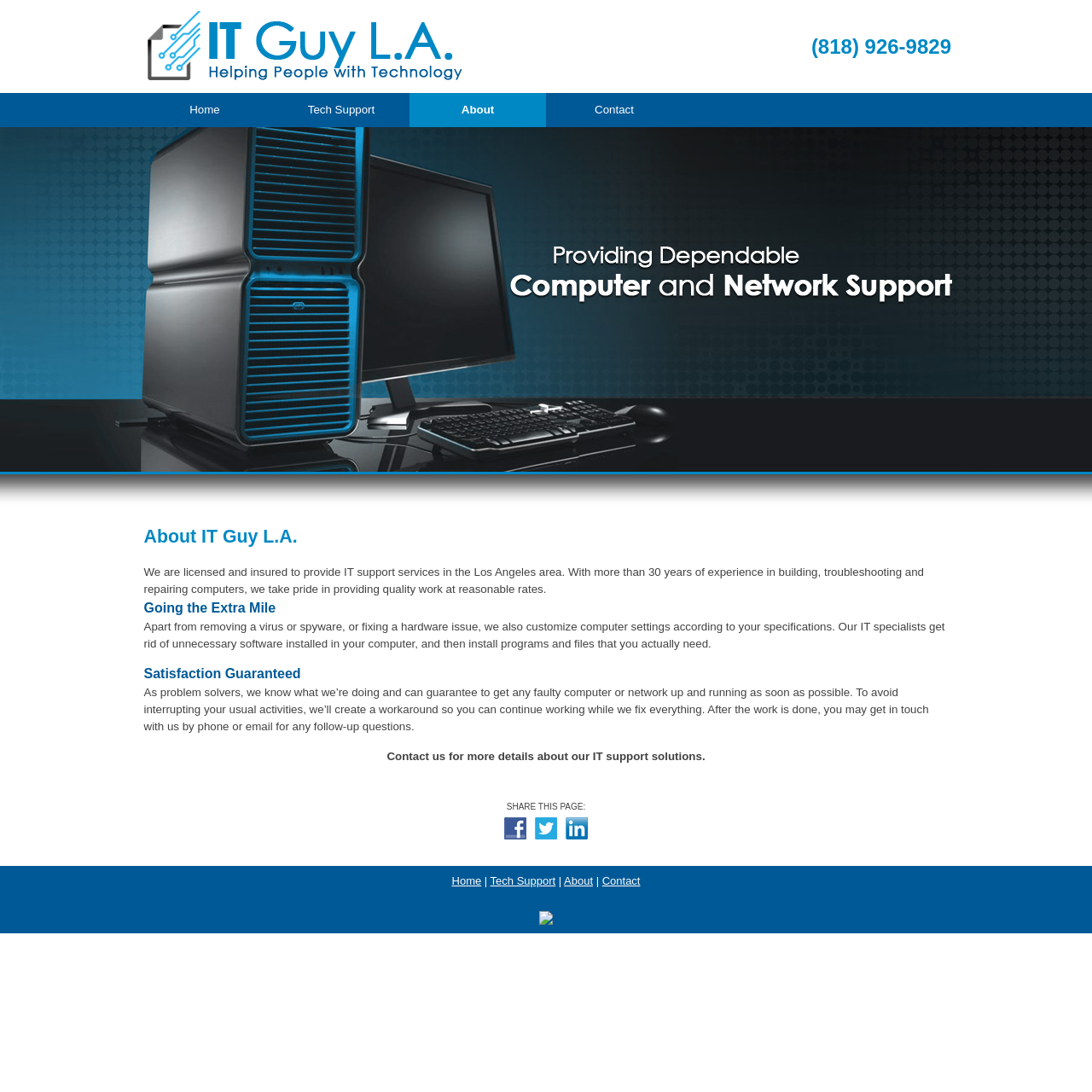Determine the primary headline of the webpage.

About IT Guy L.A.